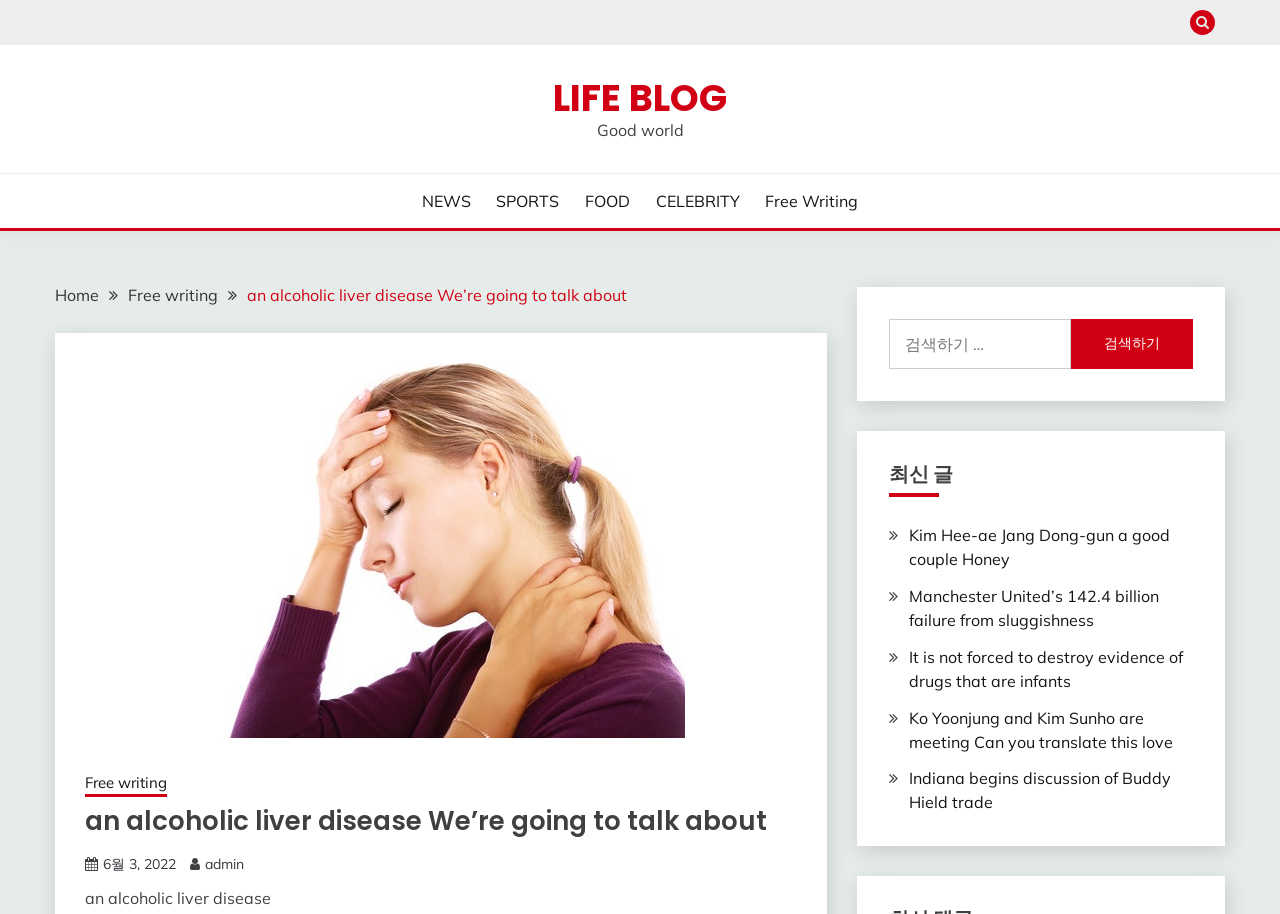Identify the bounding box coordinates for the region to click in order to carry out this instruction: "Search for something". Provide the coordinates using four float numbers between 0 and 1, formatted as [left, top, right, bottom].

[0.694, 0.349, 0.932, 0.403]